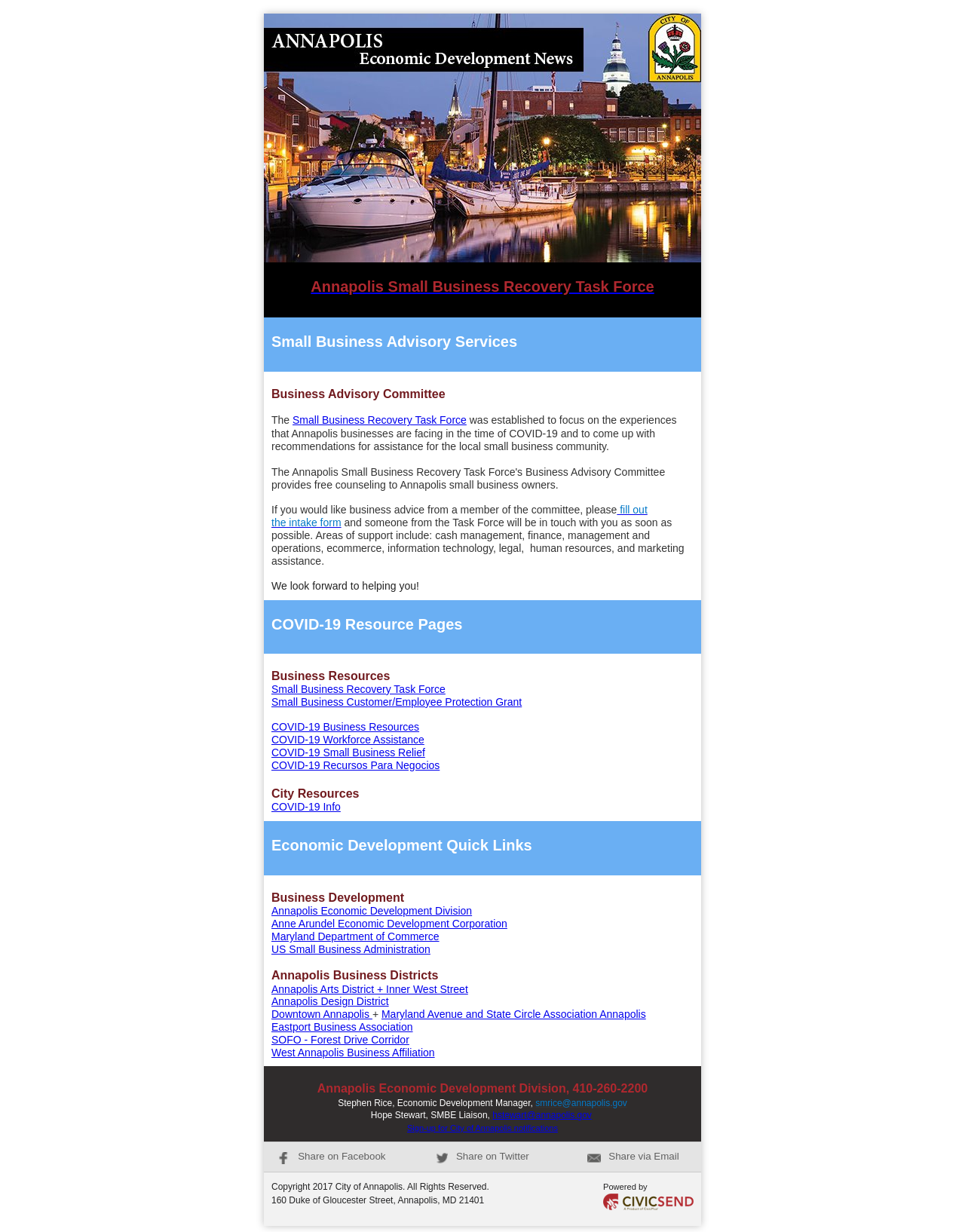Find the bounding box of the UI element described as follows: "COVID-19 Resource Pages".

[0.281, 0.499, 0.719, 0.524]